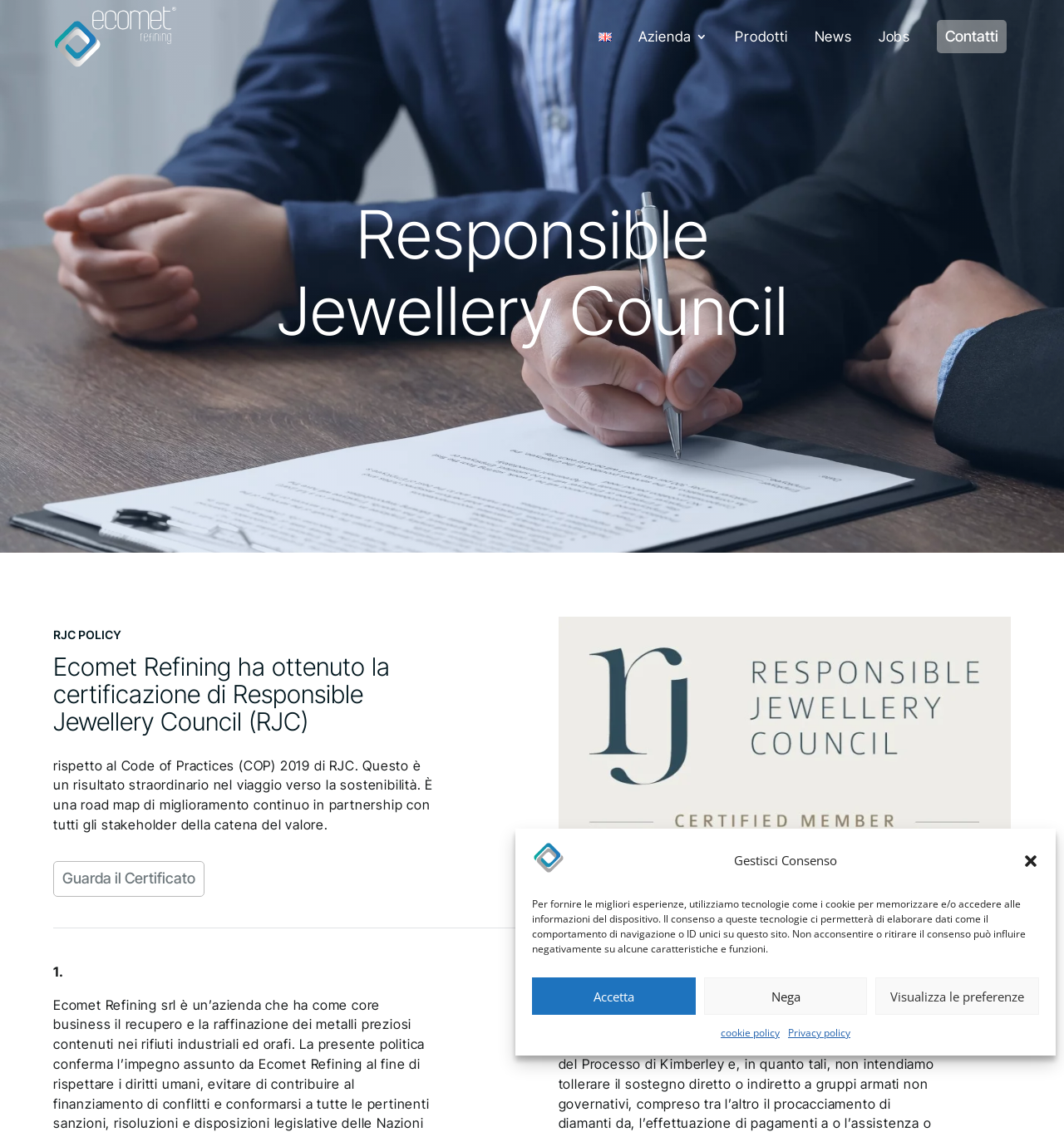Please provide the bounding box coordinates for the element that needs to be clicked to perform the following instruction: "Check the Responsible Jewellery Council policy". The coordinates should be given as four float numbers between 0 and 1, i.e., [left, top, right, bottom].

[0.0, 0.169, 1.0, 0.319]